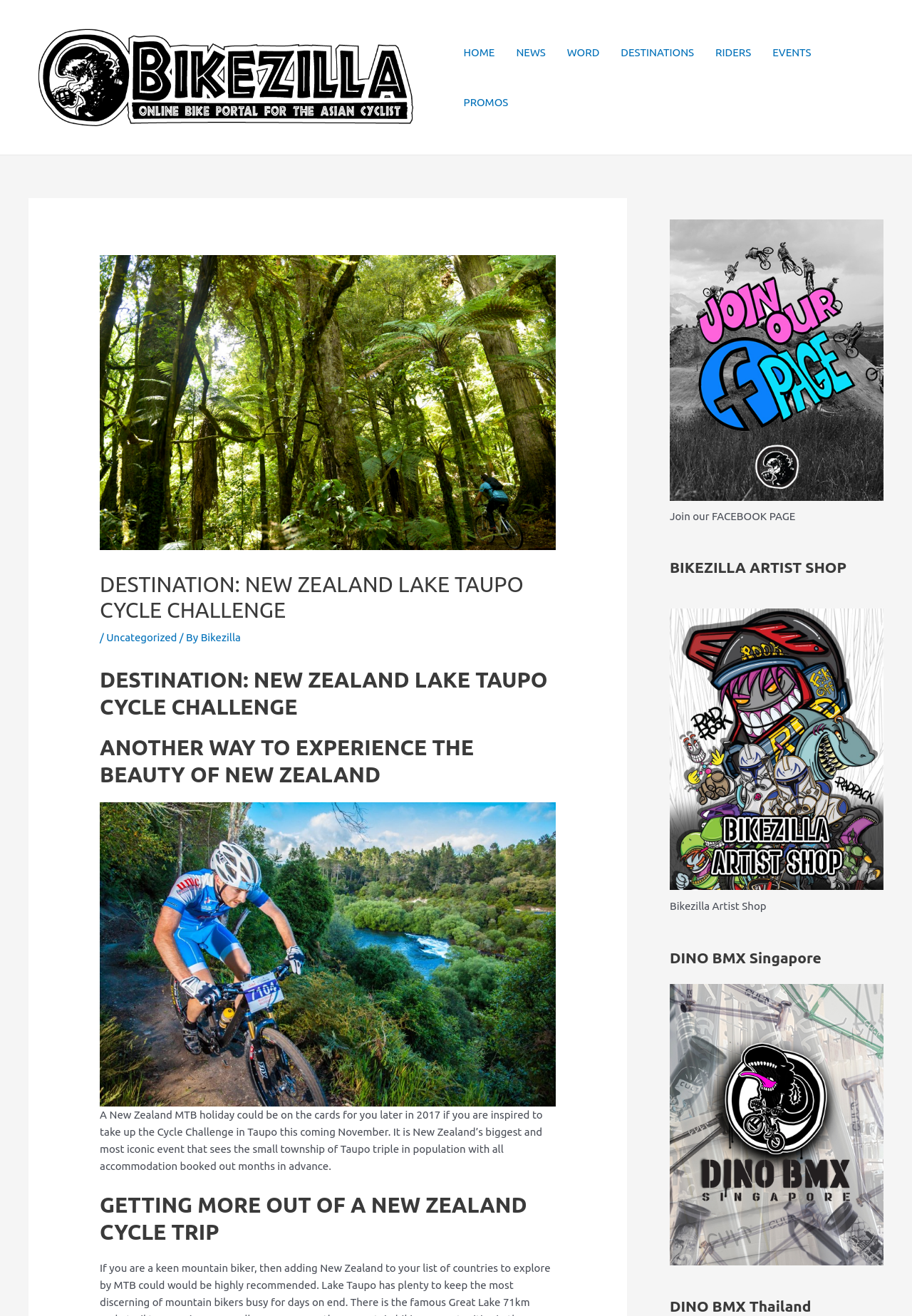Please answer the following question using a single word or phrase: 
What is the name of the event mentioned in the webpage?

Cycle Challenge